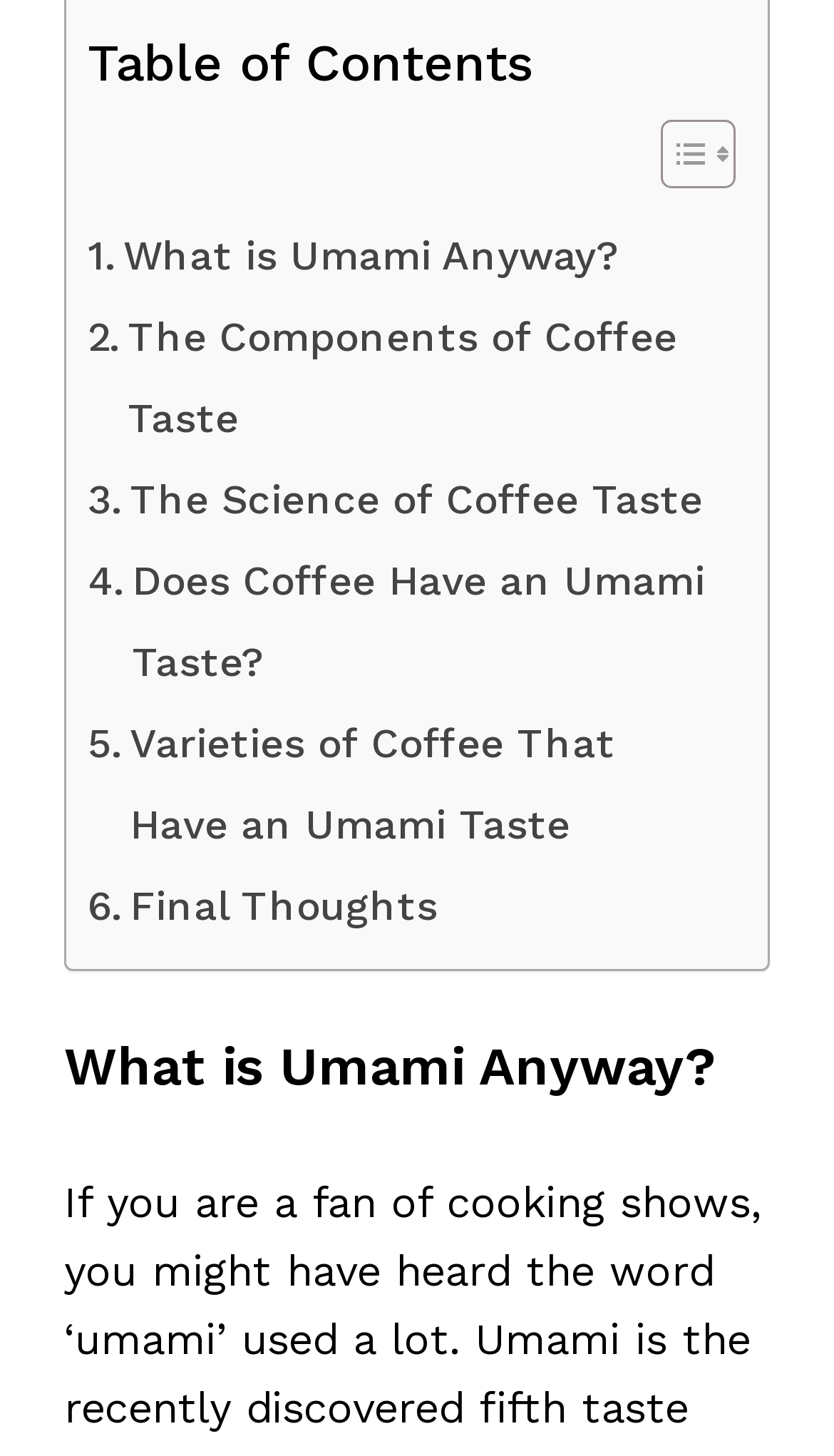What is the main topic of the webpage?
Answer the question with a single word or phrase, referring to the image.

Umami taste in coffee